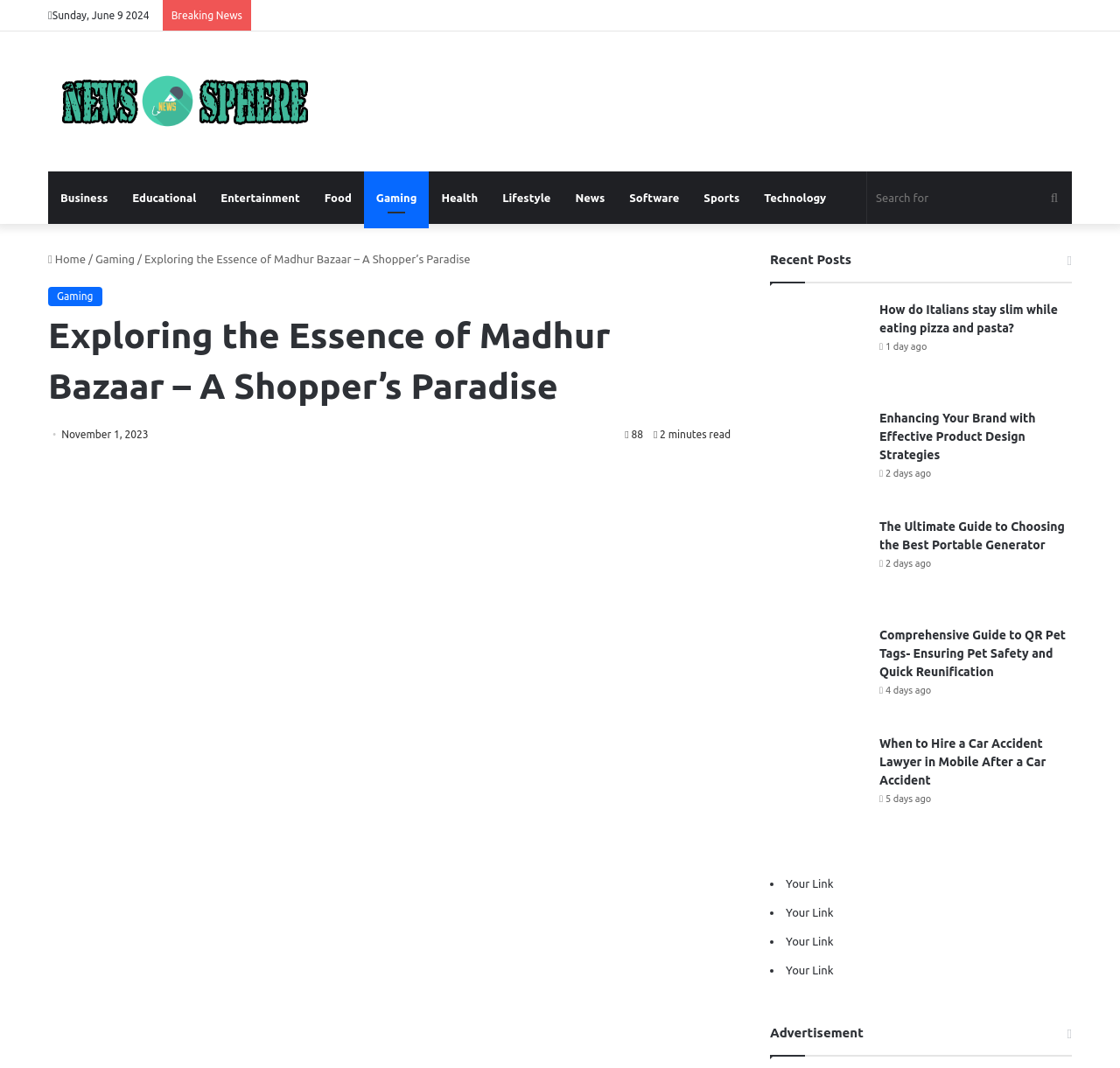Identify the bounding box coordinates of the region I need to click to complete this instruction: "Search for something".

[0.773, 0.161, 0.957, 0.21]